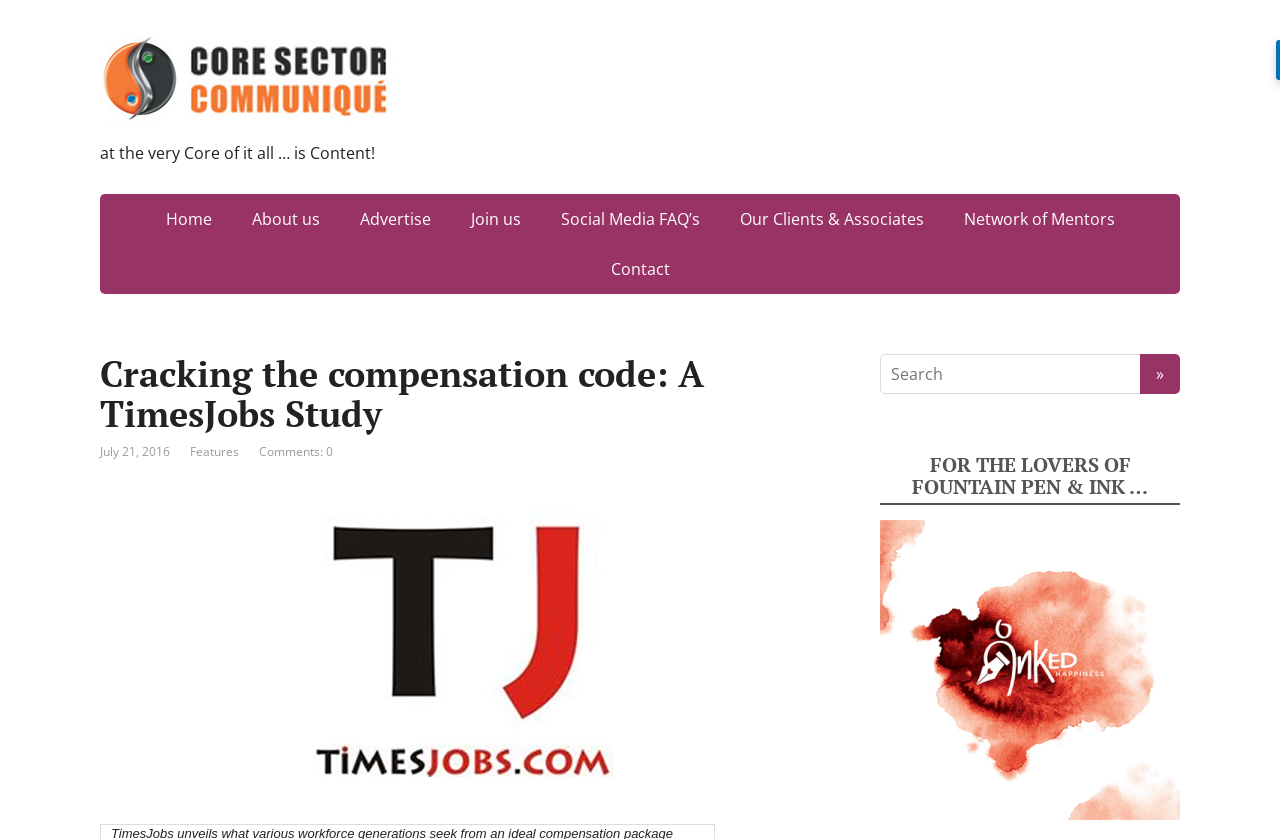What is the name of the study?
Answer with a single word or short phrase according to what you see in the image.

Cracking the compensation code